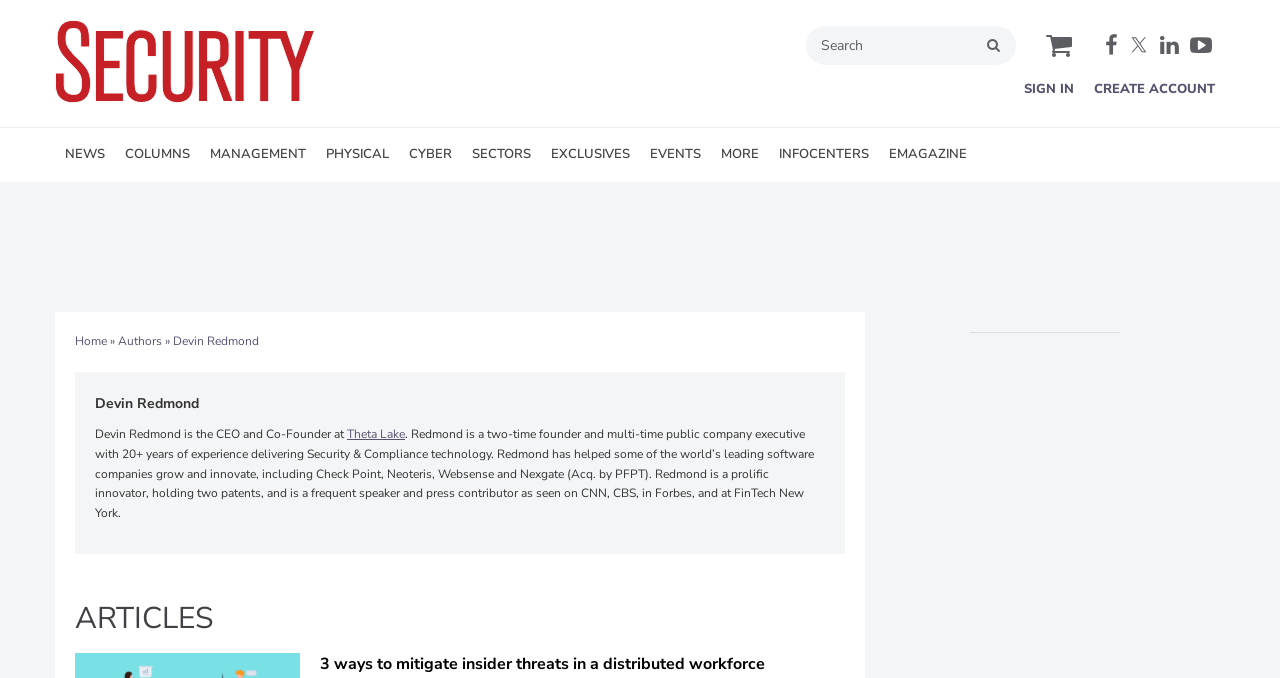Give a detailed account of the webpage.

The webpage is about Devin Redmond, the CEO and Co-Founder of Theta Lake, with a focus on security and compliance technology. At the top left, there is a Security Magazine logo, which is an image. Next to it, there is a search bar with a search button. On the top right, there are social media links to Facebook, Twitter, LinkedIn, and YouTube, as well as links to sign in and create an account.

Below the top section, there is a navigation menu with links to various categories, including News, Columns, Management, Physical, Cyber, Sectors, Exclusives, Events, More, Infocenters, and Emagazine.

The main content of the page is about Devin Redmond, with a heading that displays his name. Below the heading, there is a brief description of Redmond, mentioning his experience and achievements in the security and compliance technology industry. There is also a link to Theta Lake, the company he co-founded.

Further down, there is a section titled "ARTICLES", which features an article titled "3 ways to mitigate insider threats in a distributed workforce". The article has a link to read more.